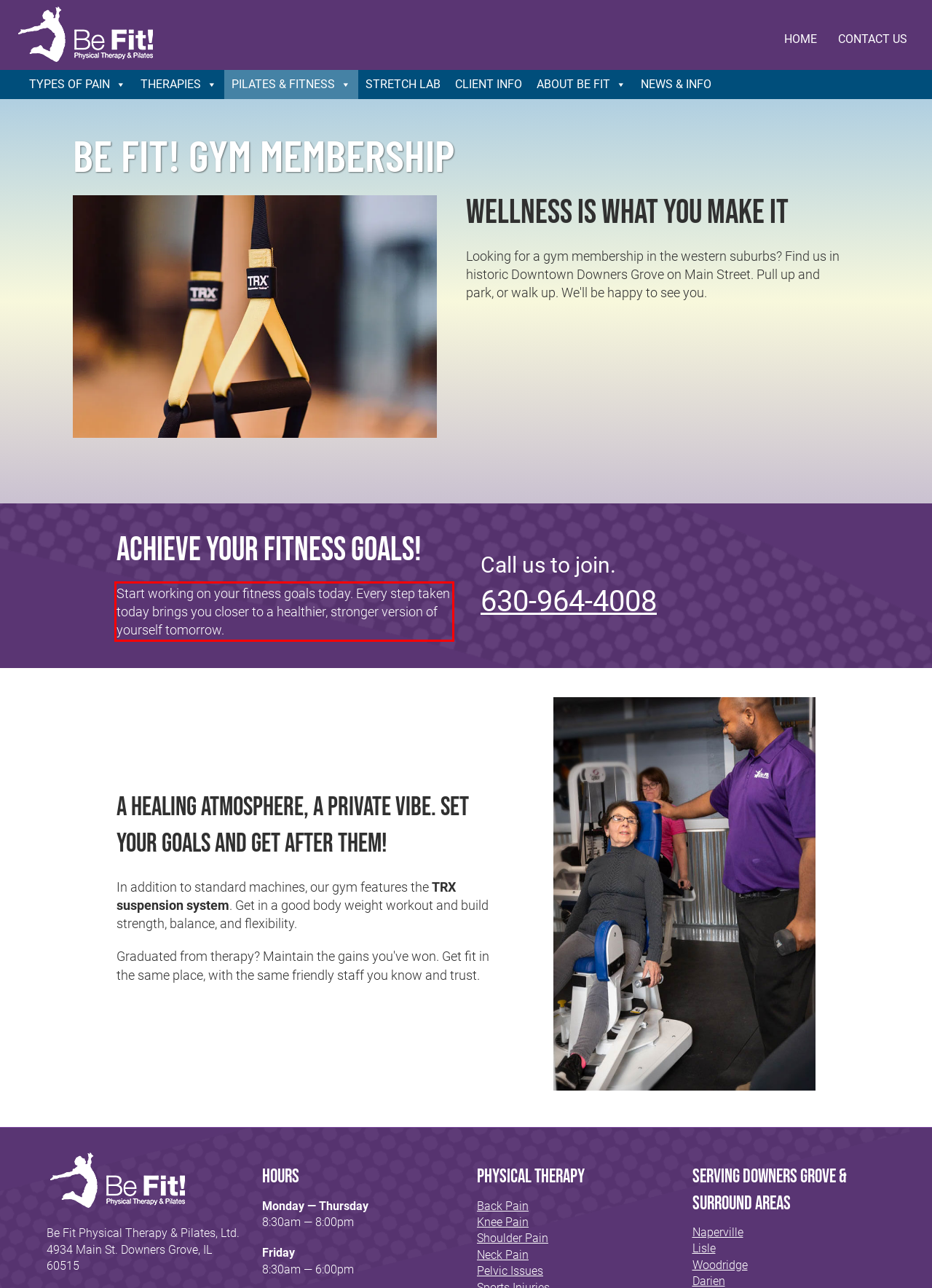In the screenshot of the webpage, find the red bounding box and perform OCR to obtain the text content restricted within this red bounding box.

Start working on your fitness goals today. Every step taken today brings you closer to a healthier, stronger version of yourself tomorrow.